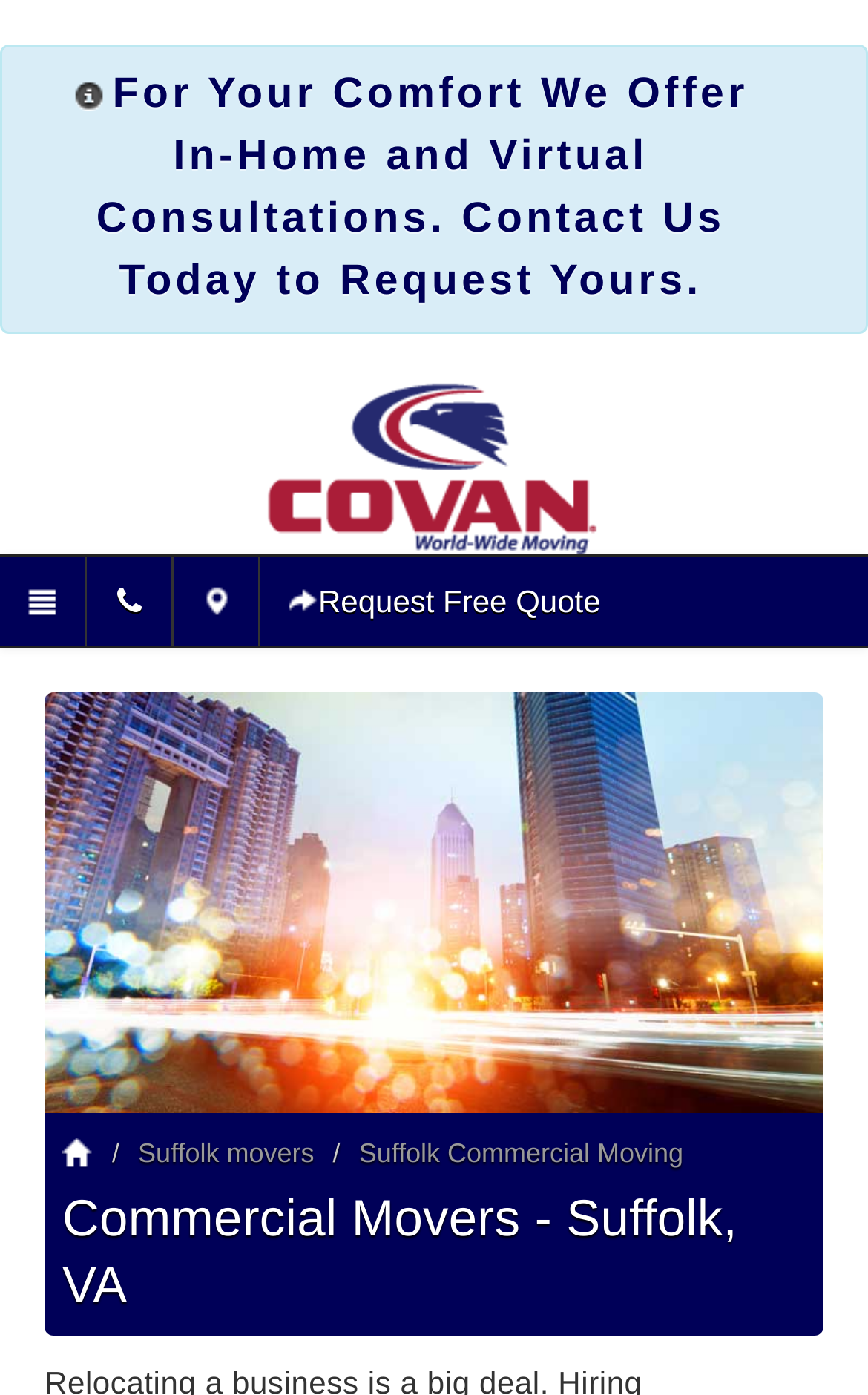Identify the bounding box coordinates of the section that should be clicked to achieve the task described: "Visit ThreeBestRated.com".

None